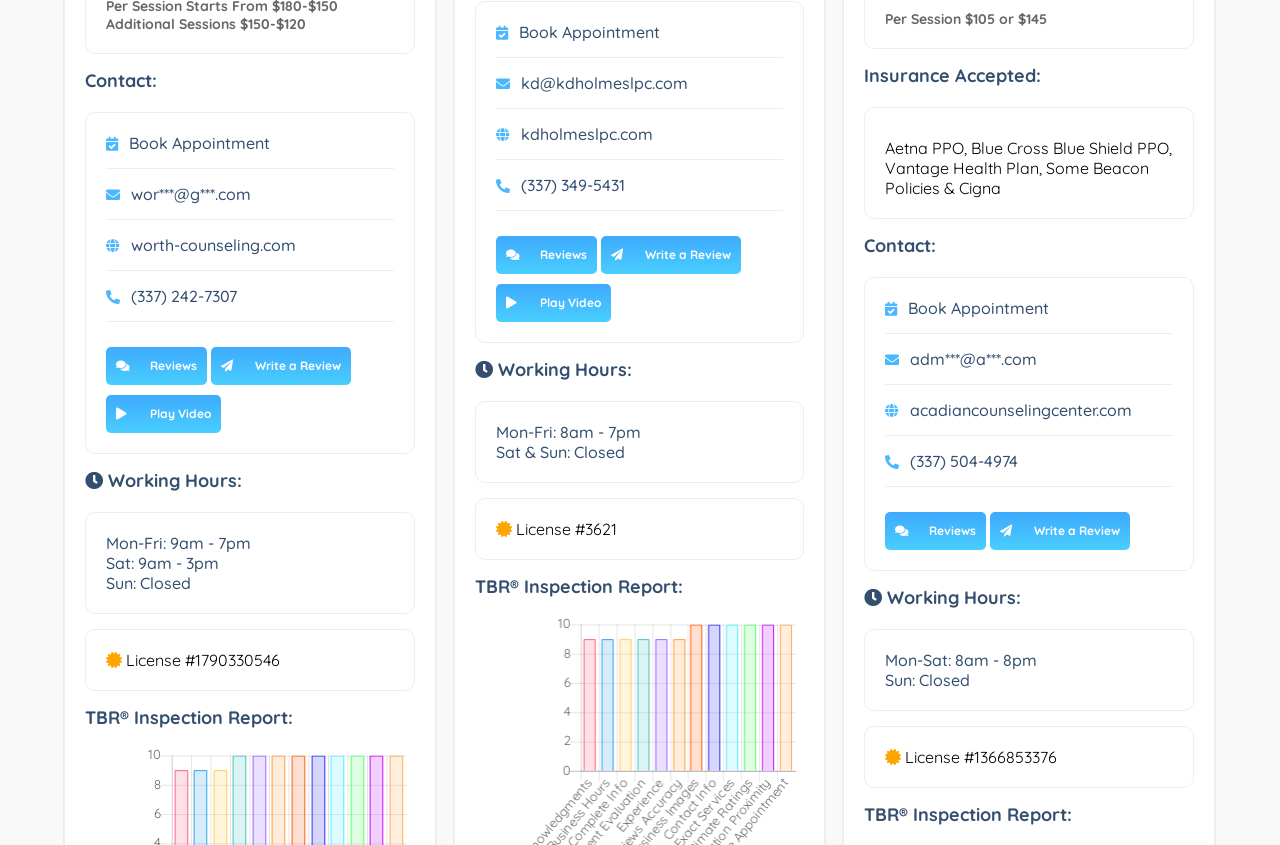Determine the bounding box coordinates for the area that should be clicked to carry out the following instruction: "Play the video".

[0.083, 0.467, 0.173, 0.512]